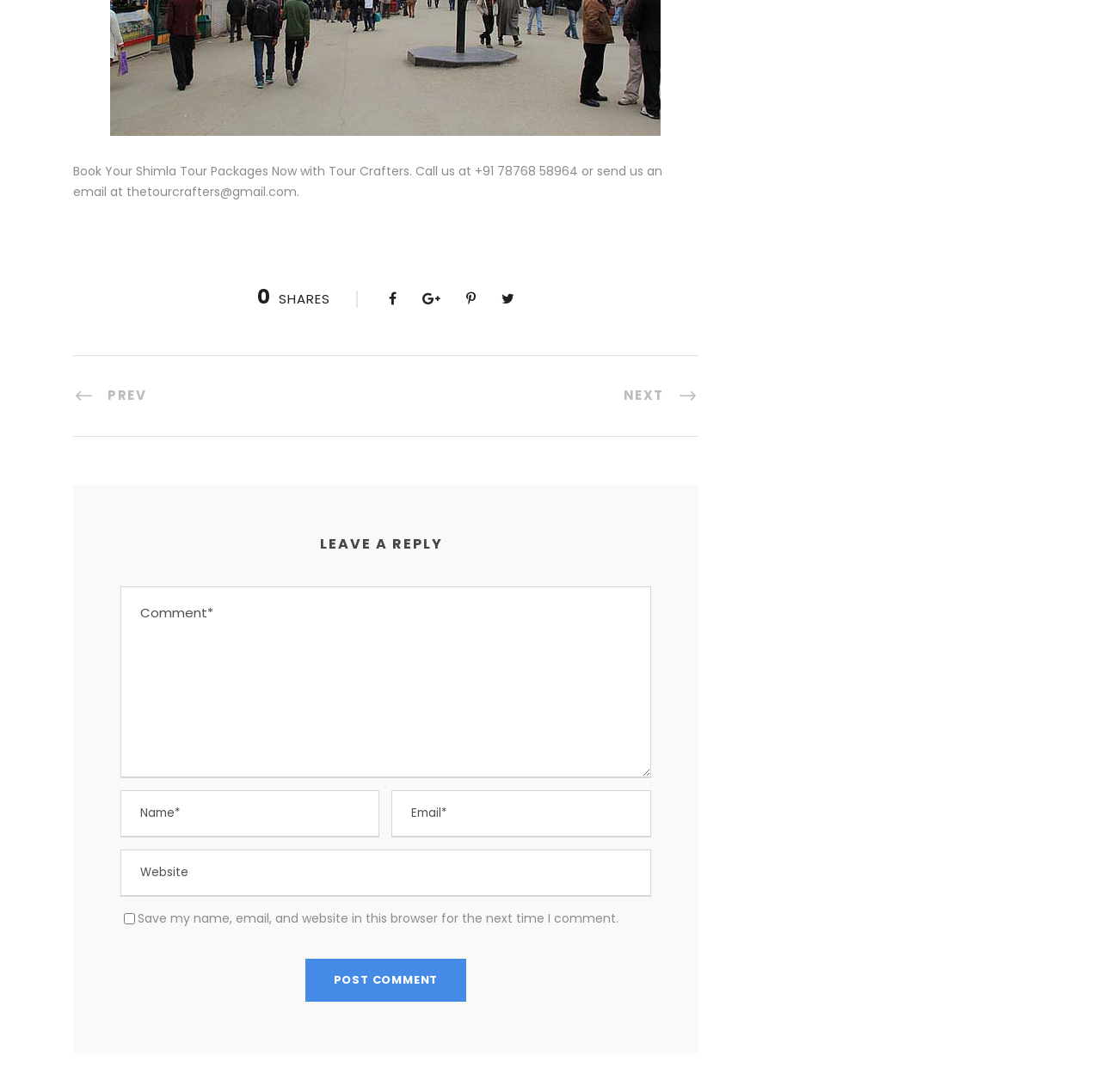Identify and provide the bounding box for the element described by: "Prev".

[0.066, 0.354, 0.133, 0.37]